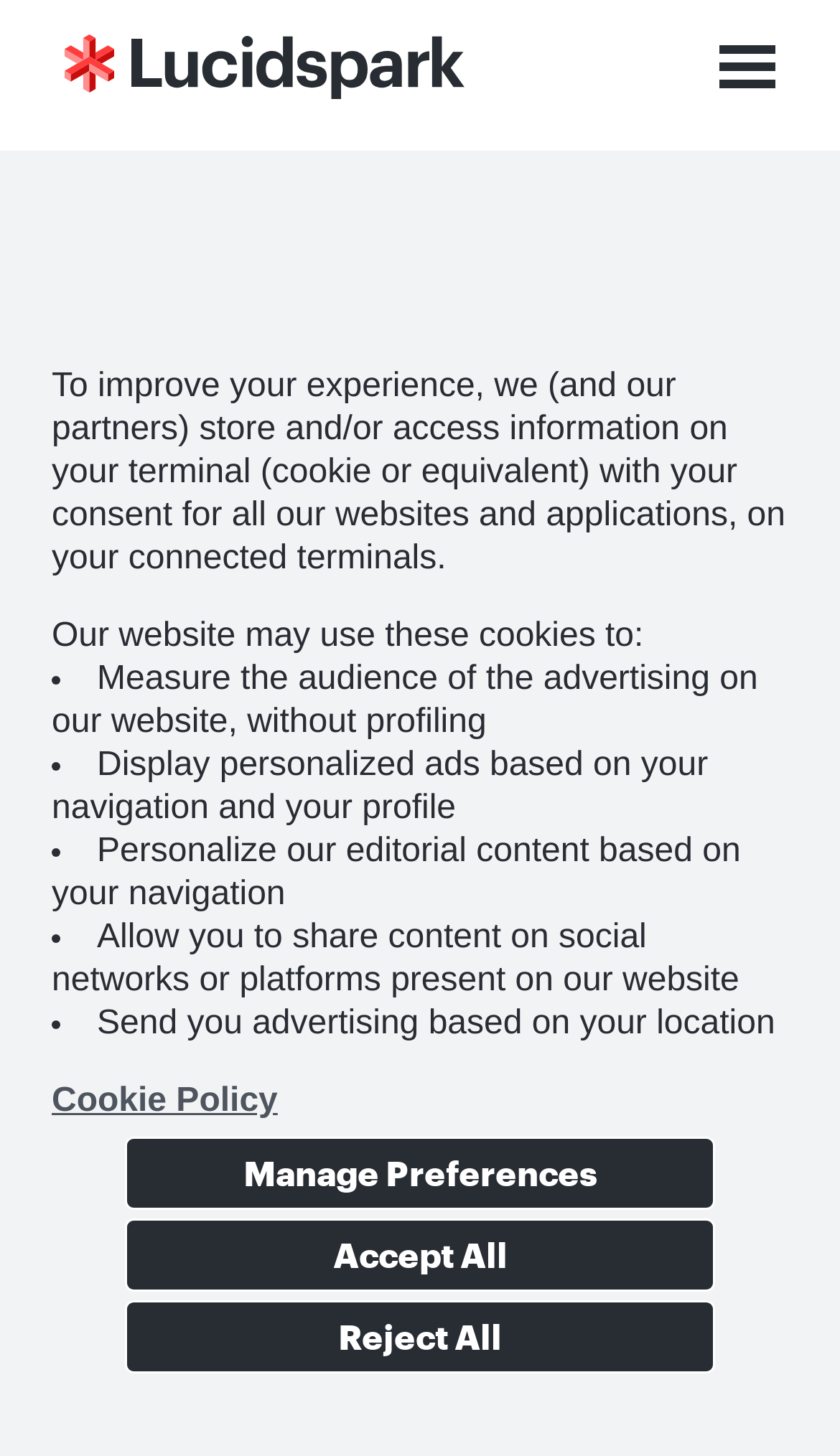Provide a thorough description of the webpage's content and layout.

The webpage is about Agile product management tools from Roman Pichler, specifically featuring two recreated templates, the Product Vision Board and the GO Product Roadmap, in collaboration with Lucidspark. 

At the top of the page, there is a navigation menu with a link to the Lucid blog homepage. Next to it, there is a button with a dropdown menu. 

Below the navigation menu, a prominent heading announces the Agile product management tools from Roman Pichler. 

On the left side of the page, there is a section with the author's name, Bryan Stallings, and the reading time, about 8 minutes. 

To the right of this section, there is an image, followed by a list of topics, including Ideation and Teamwork and collaboration, which are clickable links. 

At the very top of the page, there is a cookie consent banner with a description of how the website uses cookies. The banner has three buttons: Manage Preferences, Accept All, and Reject All. There is also a link to the Cookie Policy.